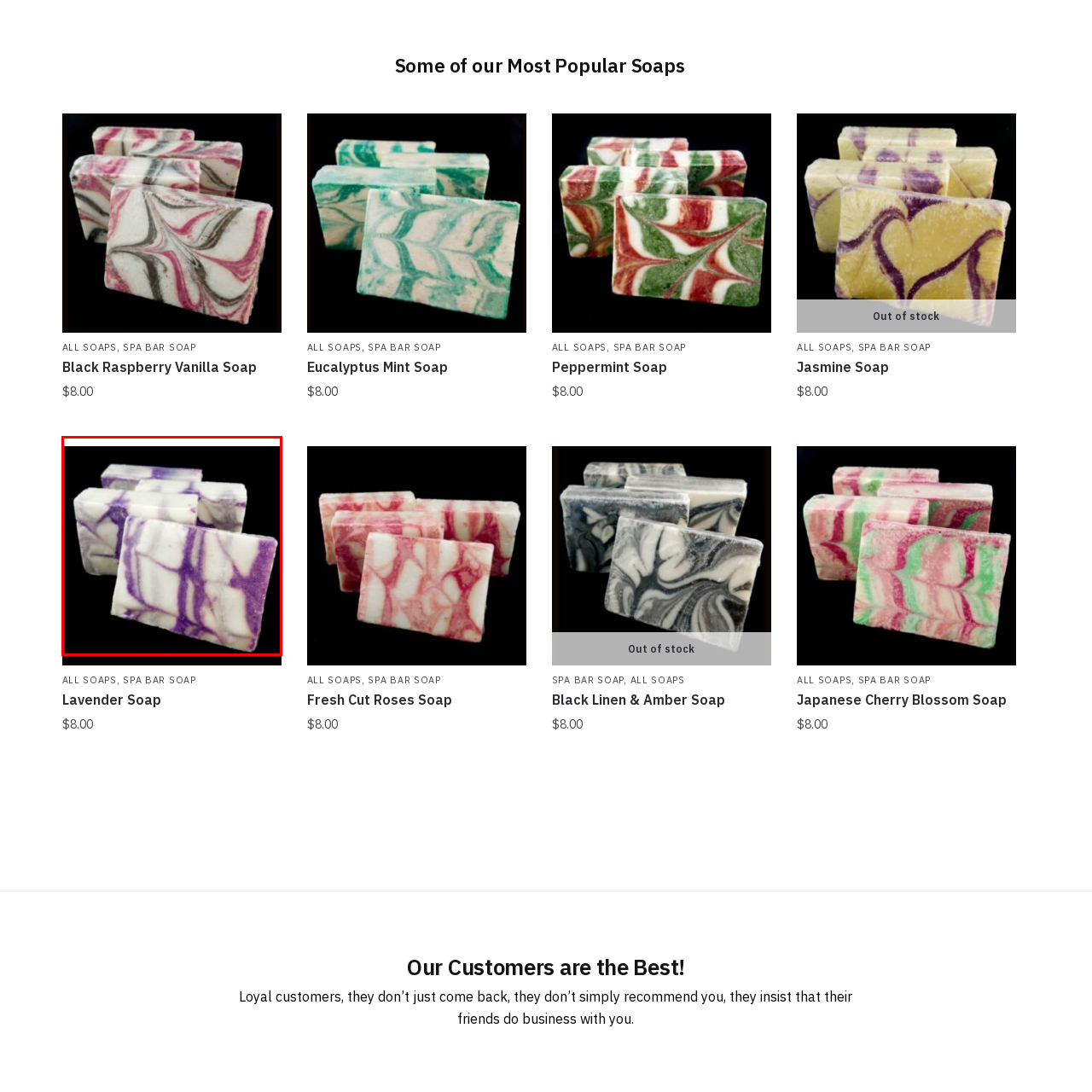What is the price of the soap?
Inspect the image within the red bounding box and answer concisely using one word or a short phrase.

$8.00